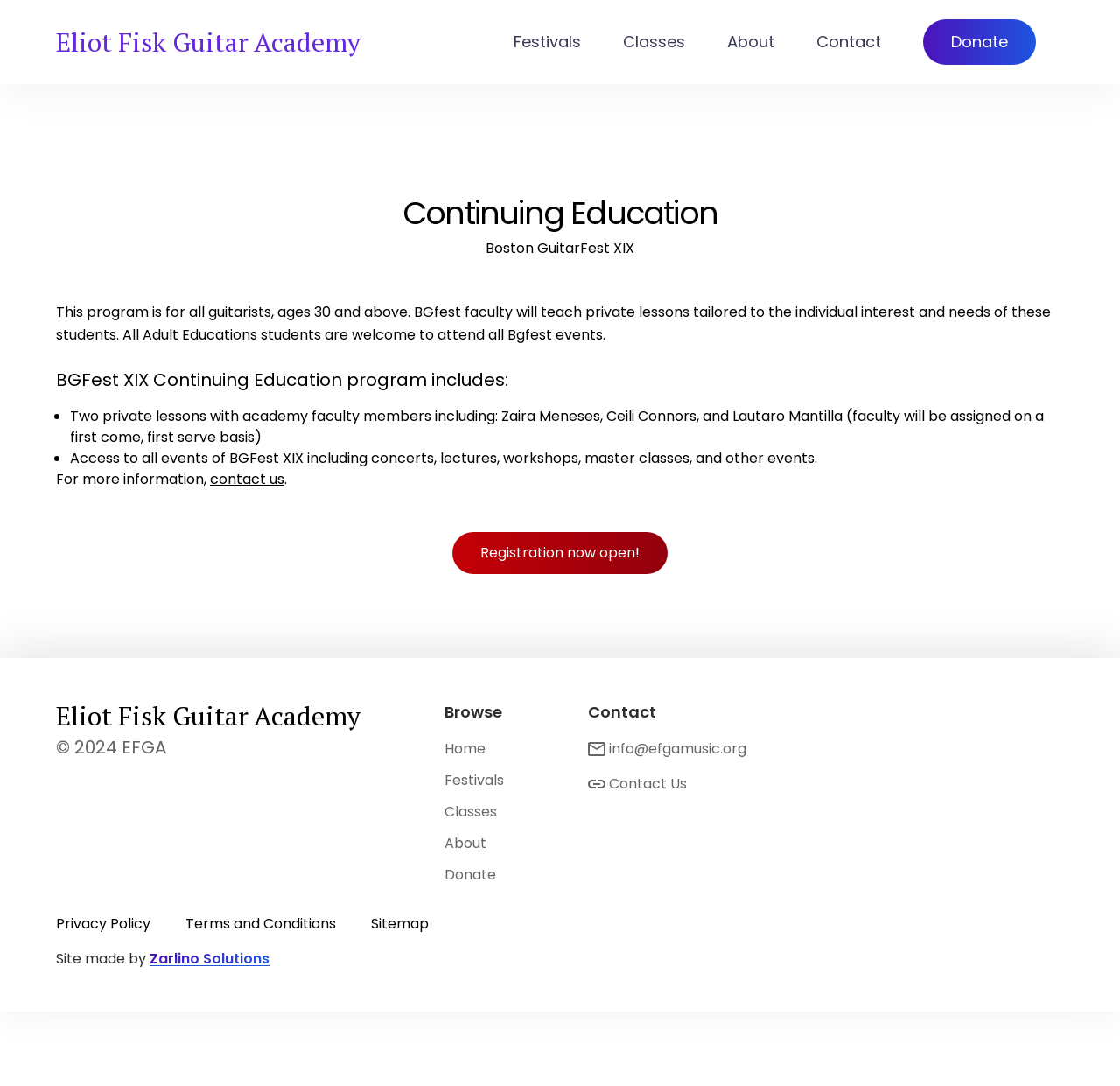Please provide the bounding box coordinates for the element that needs to be clicked to perform the following instruction: "Register now for BGFest XIX". The coordinates should be given as four float numbers between 0 and 1, i.e., [left, top, right, bottom].

[0.404, 0.49, 0.596, 0.529]